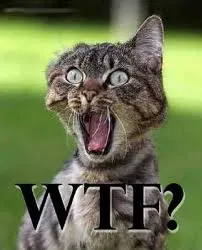Using details from the image, please answer the following question comprehensively:
What is the text overlaying the image?

The bold, capitalized letters 'WTF?' are overlaying the image, which enhances the comedic effect of the cat's expressive face.